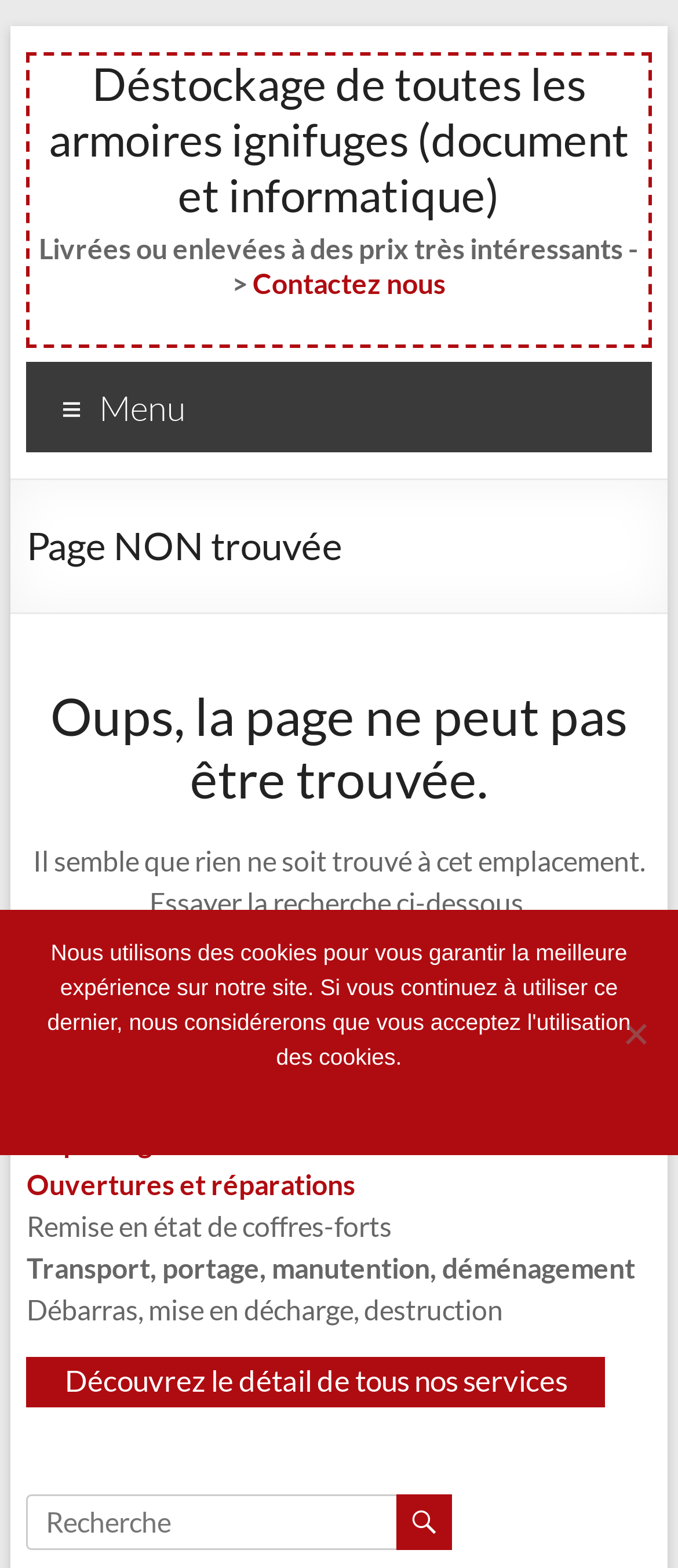Determine the heading of the webpage and extract its text content.

Page NON trouvée